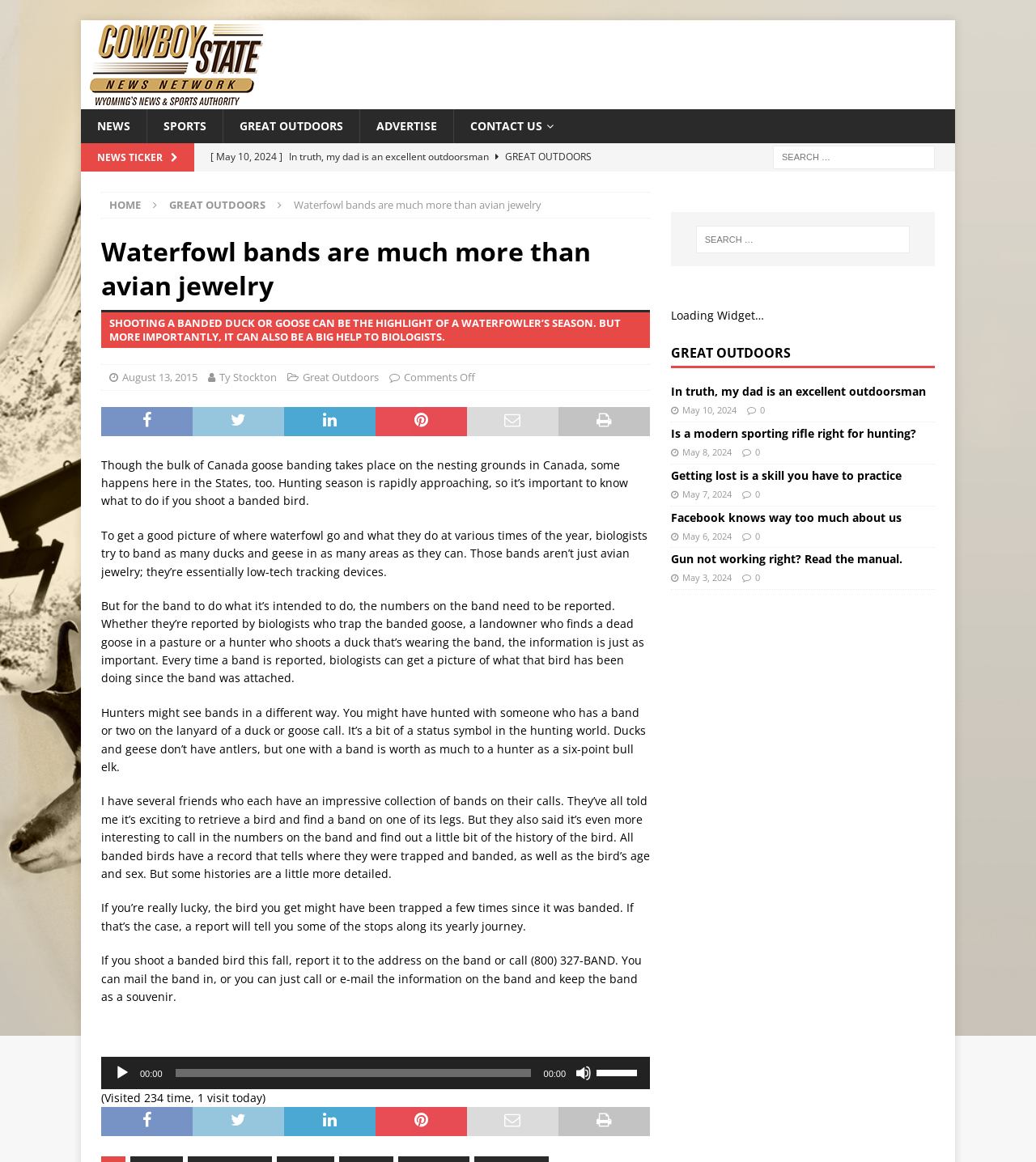What is the purpose of banding waterfowl?
Refer to the image and offer an in-depth and detailed answer to the question.

The purpose of banding waterfowl can be inferred from the article, which states that biologists try to band as many ducks and geese in as many areas as they can to get a good picture of where waterfowl go and what they do at various times of the year. This suggests that the purpose of banding is to track the movement of waterfowl.